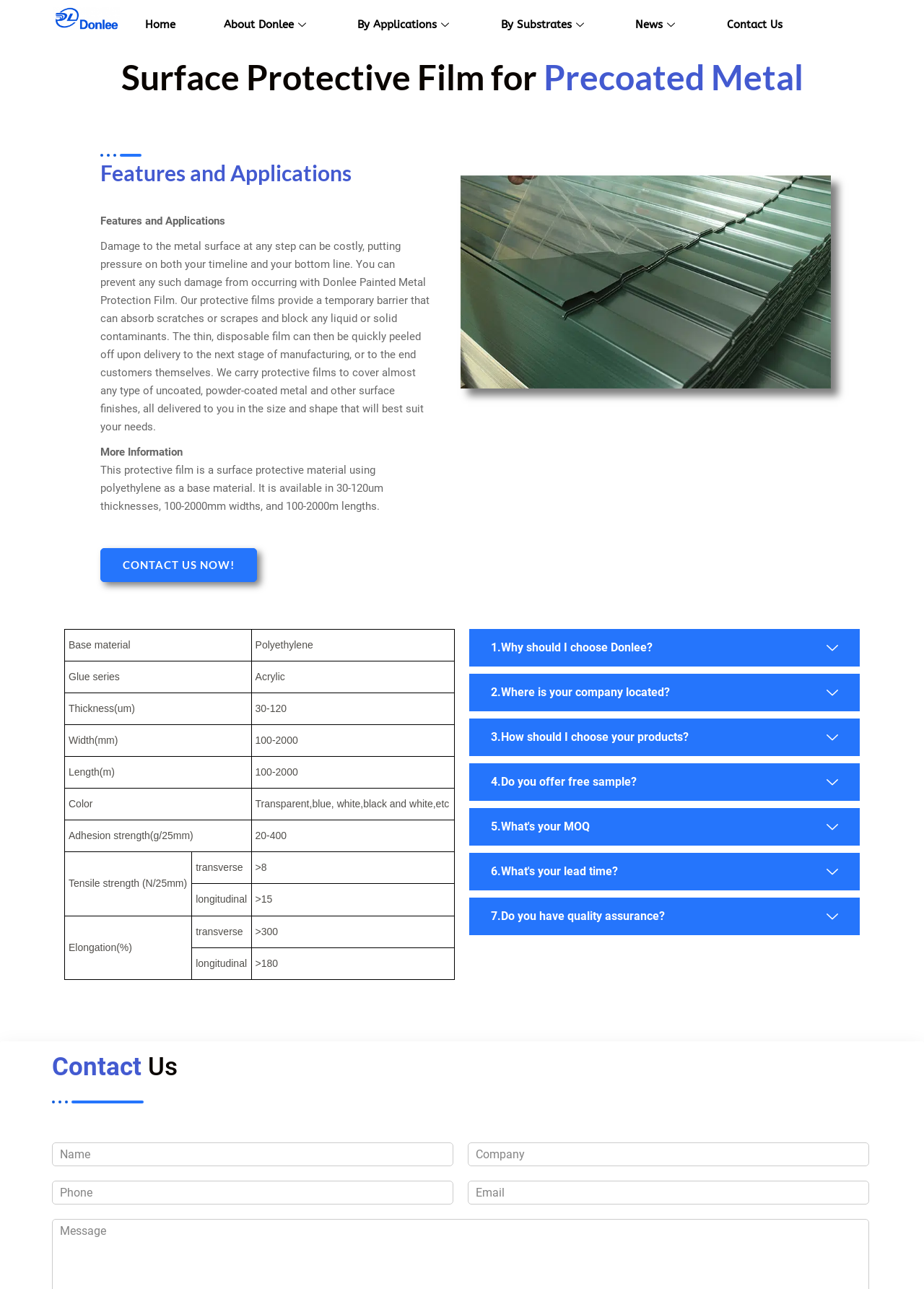Create a detailed description of the webpage's content and layout.

The webpage is about Surface Protective Film for Precoated Metal, provided by Donlee Protective Film. At the top left corner, there is a logo of the company, "LOGO 2", which is an image. Next to the logo, there are several links to navigate to different sections of the website, including "Home", "About Donlee", "By Applications", "By Substrates", "News", and "Contact Us".

Below the navigation links, there is a main article section that takes up most of the page. The article has a heading "Surface Protective Film for Precoated Metal" and provides information about the product, including its features and applications. The text explains that the protective film can prevent damage to metal surfaces during manufacturing and transportation, and that it is available in various thicknesses, widths, and lengths.

There is an image of the product, "Surface Protective Film for Precoated Metal", on the right side of the article. Below the image, there is a table that lists the product's specifications, including its base material, thickness, width, length, color, adhesion strength, tensile strength, and elongation.

The article also includes a call-to-action button "CONTACT US NOW!" and several links to frequently asked questions, such as "Why should I choose Donlee?", "Where is your company located?", and "Do you offer free sample?".

At the bottom of the page, there is a contact form with fields for name, company, phone, and email, allowing users to get in touch with the company. The contact form is headed by a "Contact Us" heading.